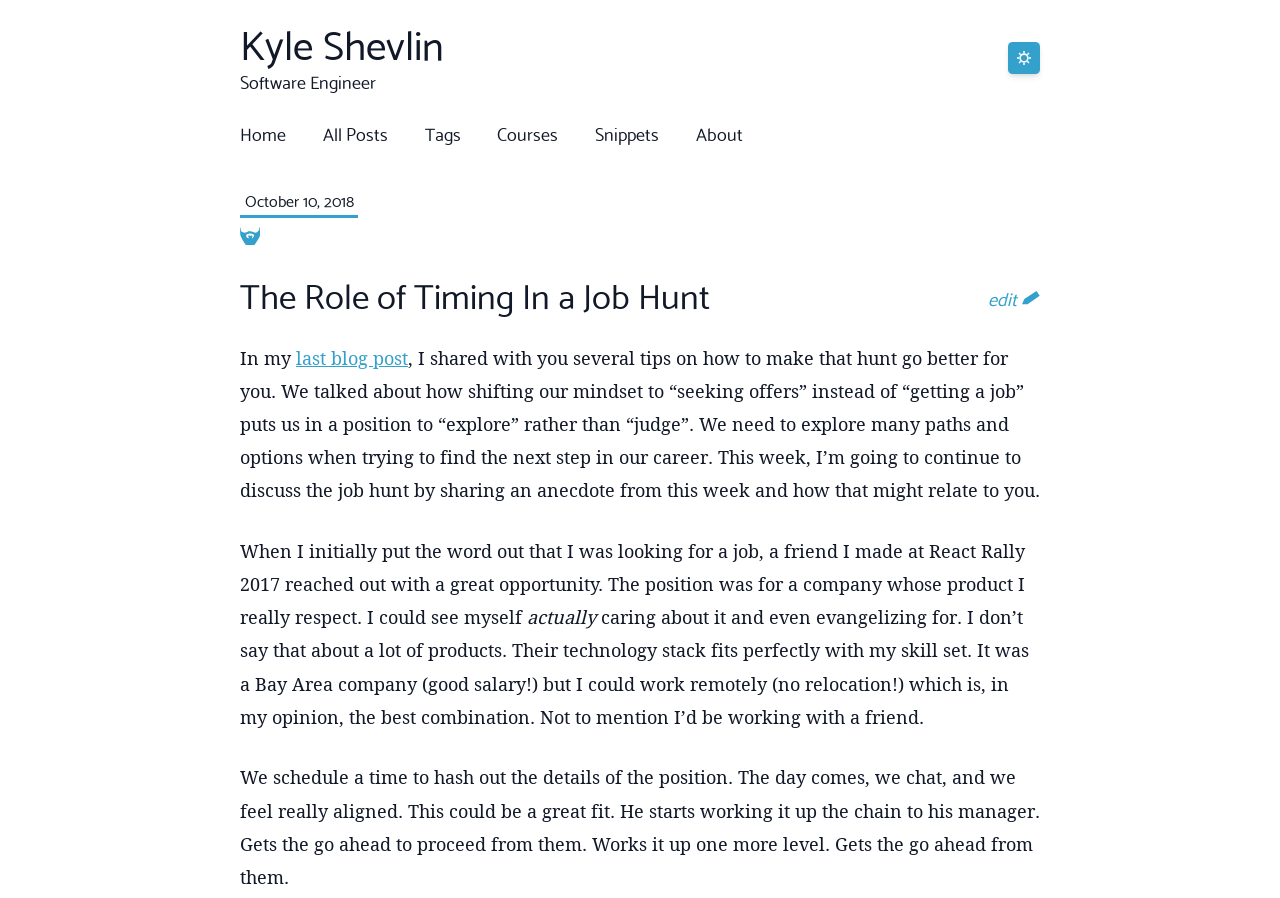Please determine the bounding box coordinates of the element's region to click in order to carry out the following instruction: "Read about all posts". The coordinates should be four float numbers between 0 and 1, i.e., [left, top, right, bottom].

[0.238, 0.109, 0.317, 0.186]